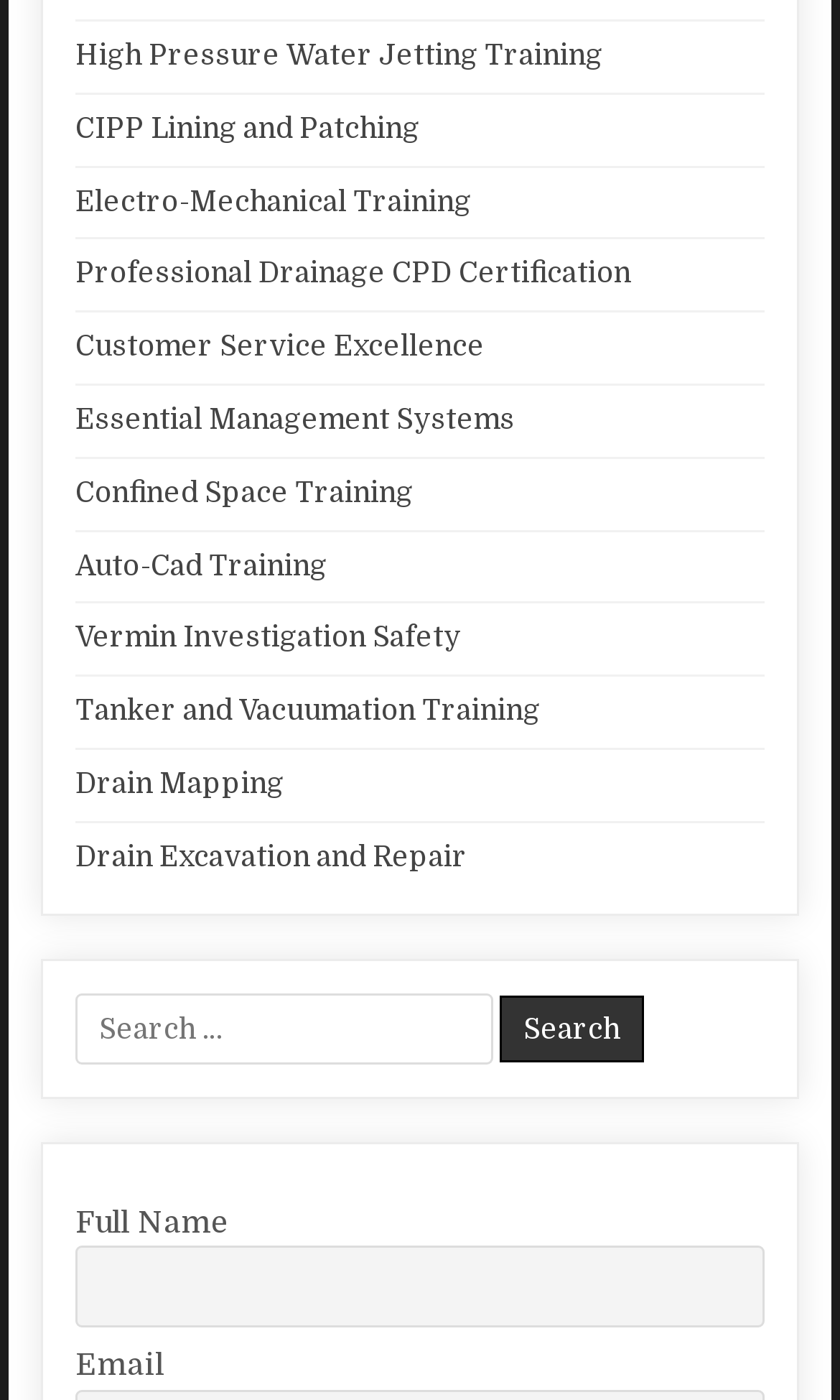Select the bounding box coordinates of the element I need to click to carry out the following instruction: "Click on Search".

[0.595, 0.711, 0.766, 0.758]